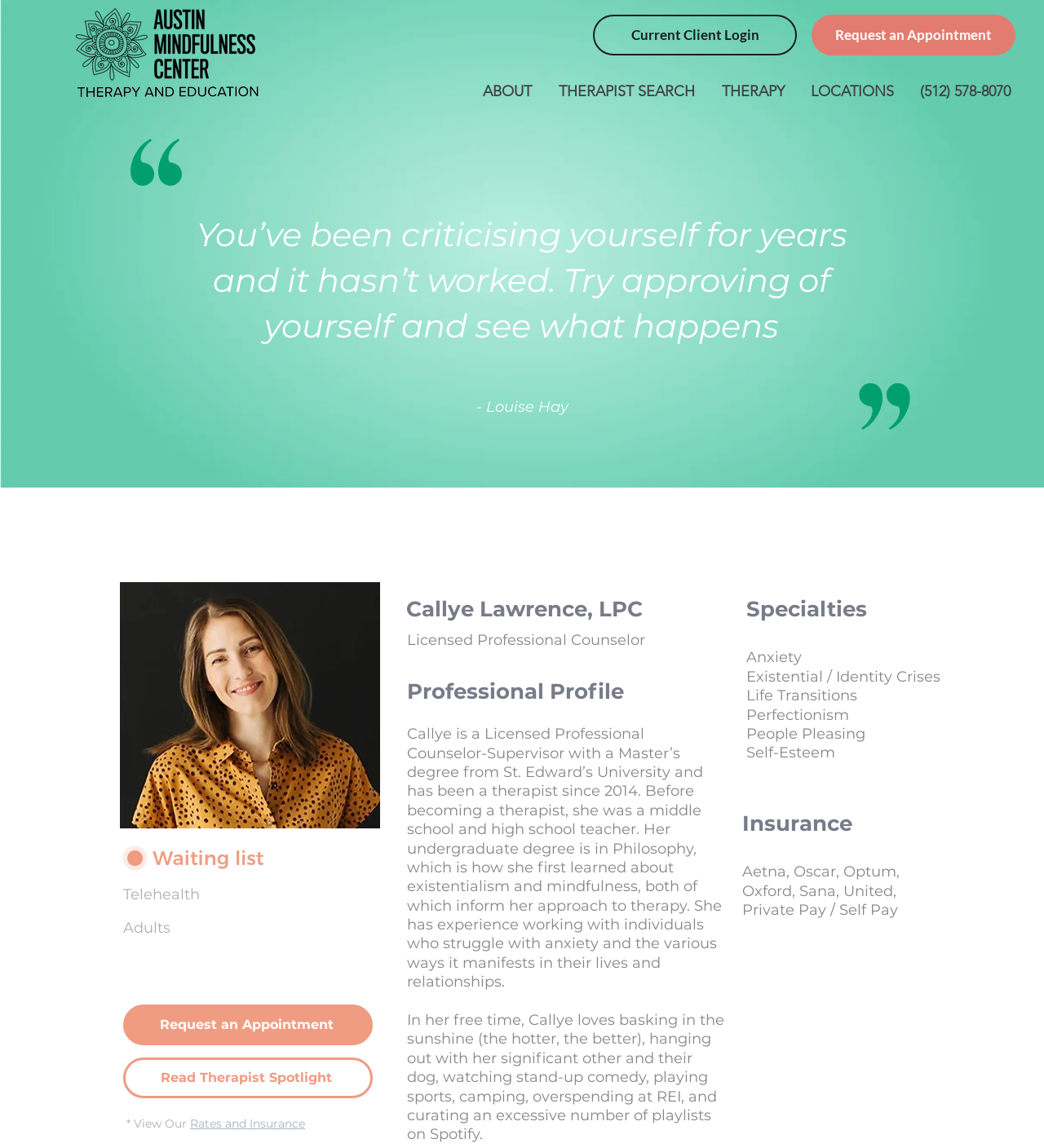What is the mode of therapy offered by Callye Lawrence?
From the details in the image, answer the question comprehensively.

I found the heading 'Telehealth' which suggests that Callye Lawrence offers telehealth as a mode of therapy.